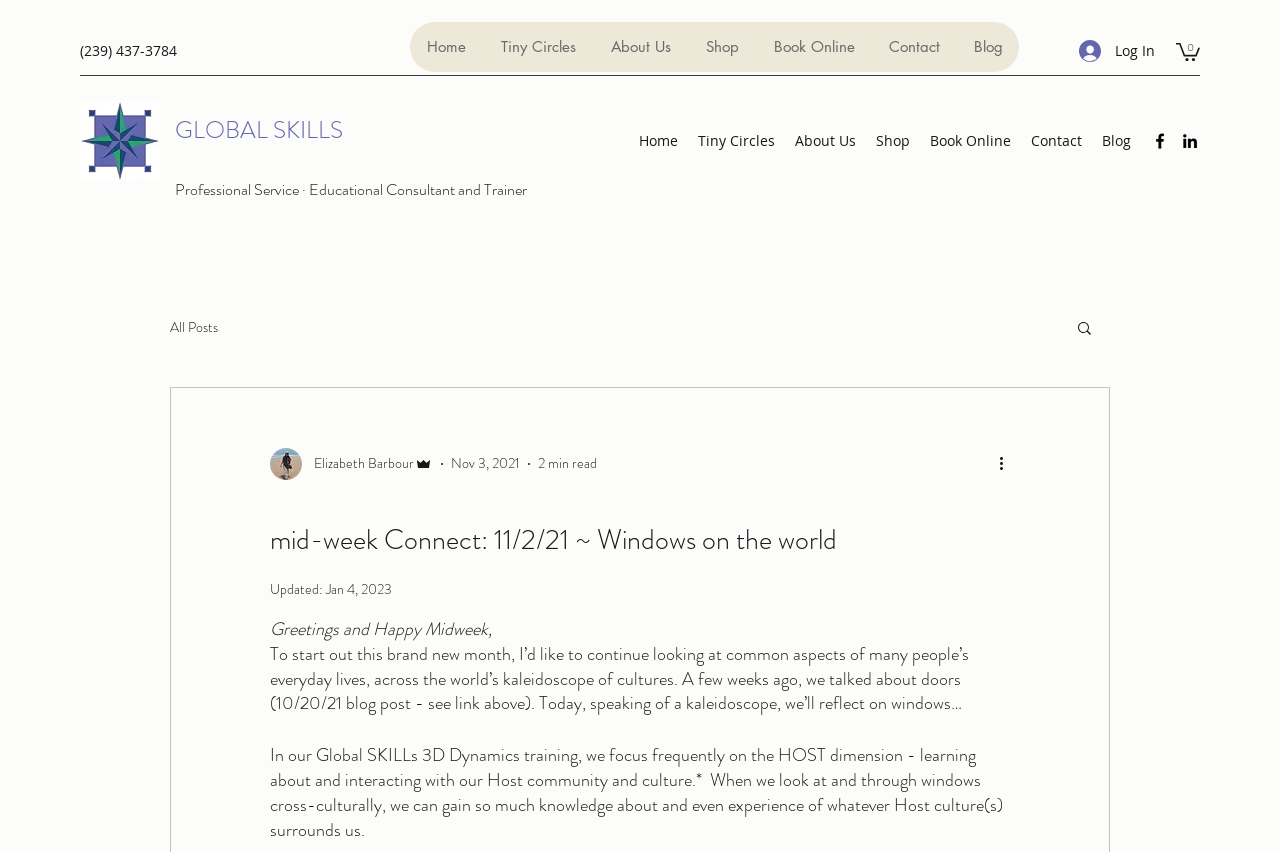Identify the bounding box coordinates for the region of the element that should be clicked to carry out the instruction: "Search for a blog post". The bounding box coordinates should be four float numbers between 0 and 1, i.e., [left, top, right, bottom].

[0.84, 0.374, 0.855, 0.399]